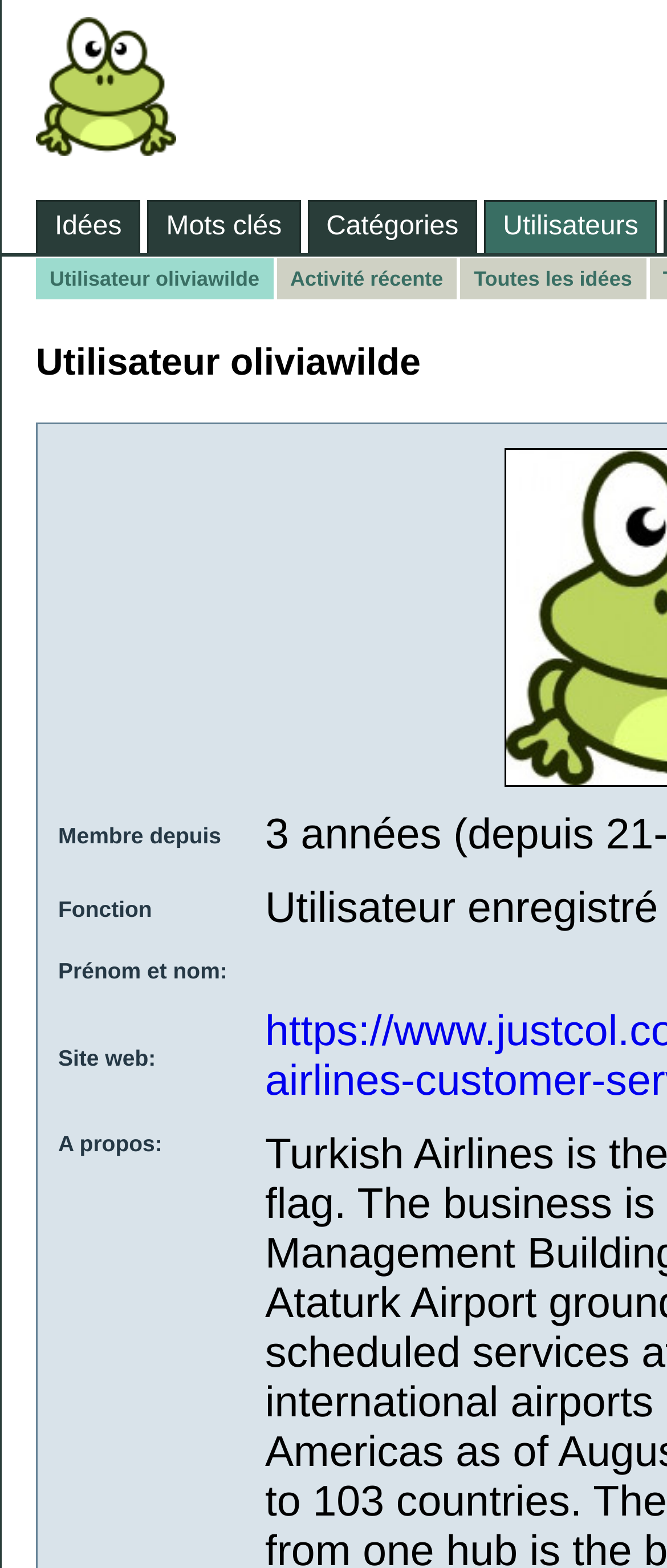Locate the bounding box coordinates of the element you need to click to accomplish the task described by this instruction: "explore categories".

[0.463, 0.129, 0.713, 0.161]